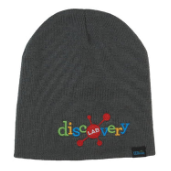Based on the visual content of the image, answer the question thoroughly: What is the dominant color of the beanie?

The caption describes the beanie as being presented in a modern gray color, suggesting that gray is the dominant color of the beanie.